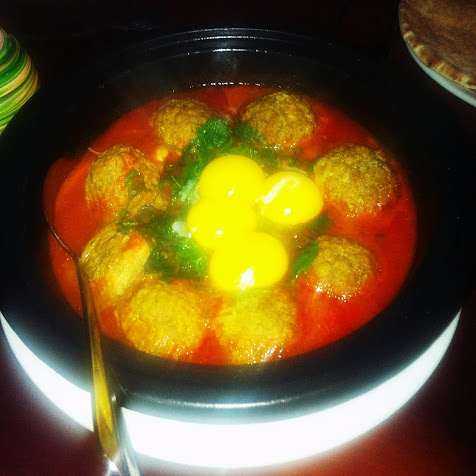Carefully examine the image and provide an in-depth answer to the question: What is the color of the sauce in the tagine?

The caption describes the sauce as 'rich, vibrant tomato sauce', indicating that the color of the sauce is a vibrant tomato red.